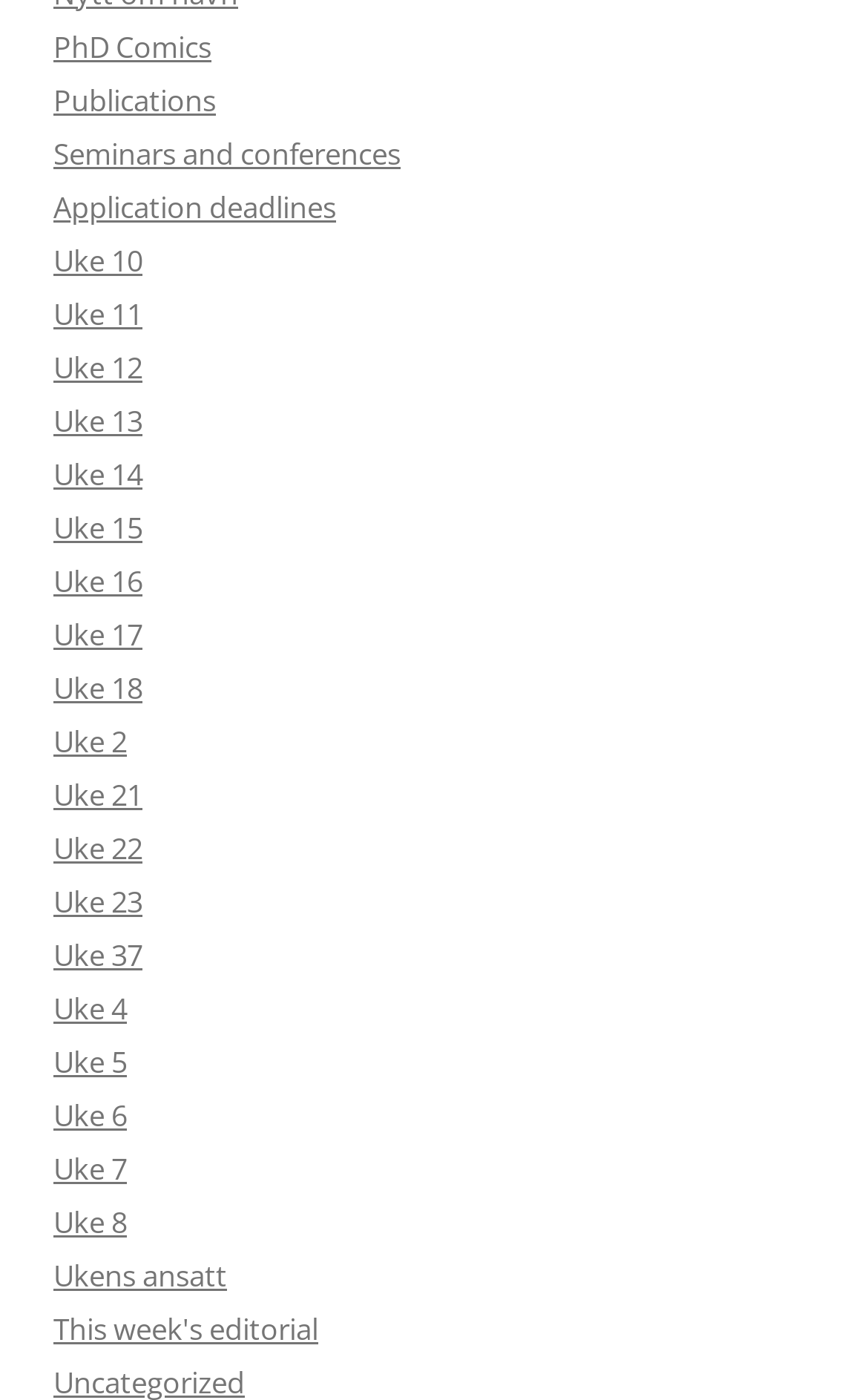Predict the bounding box for the UI component with the following description: "This week's editorial".

[0.062, 0.934, 0.367, 0.963]